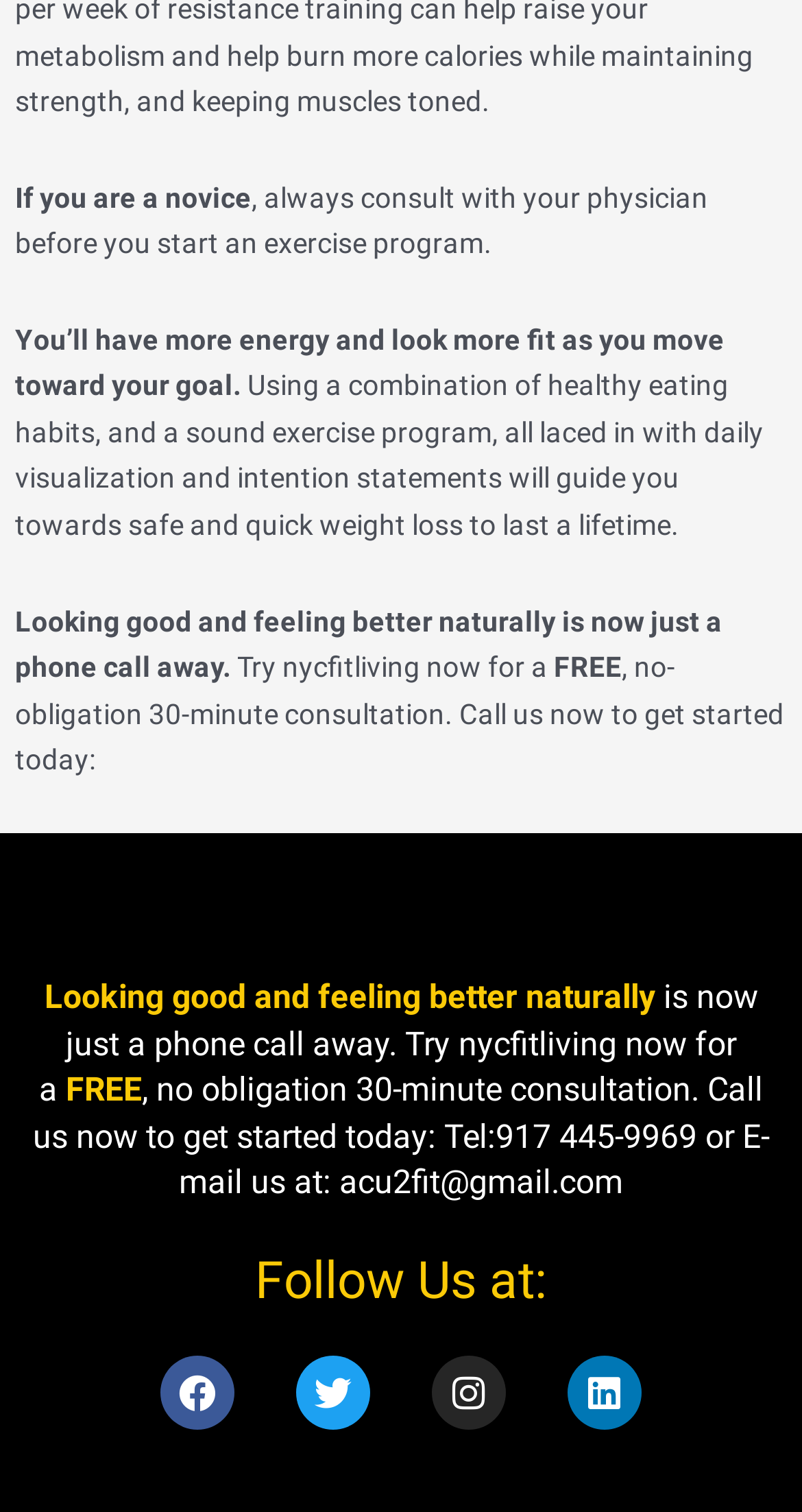Examine the screenshot and answer the question in as much detail as possible: What is the importance of consulting a physician?

The website emphasizes the importance of consulting a physician before starting an exercise program, especially for novices. This is mentioned at the top of the page, suggesting that it is a crucial step for those who are new to exercise.